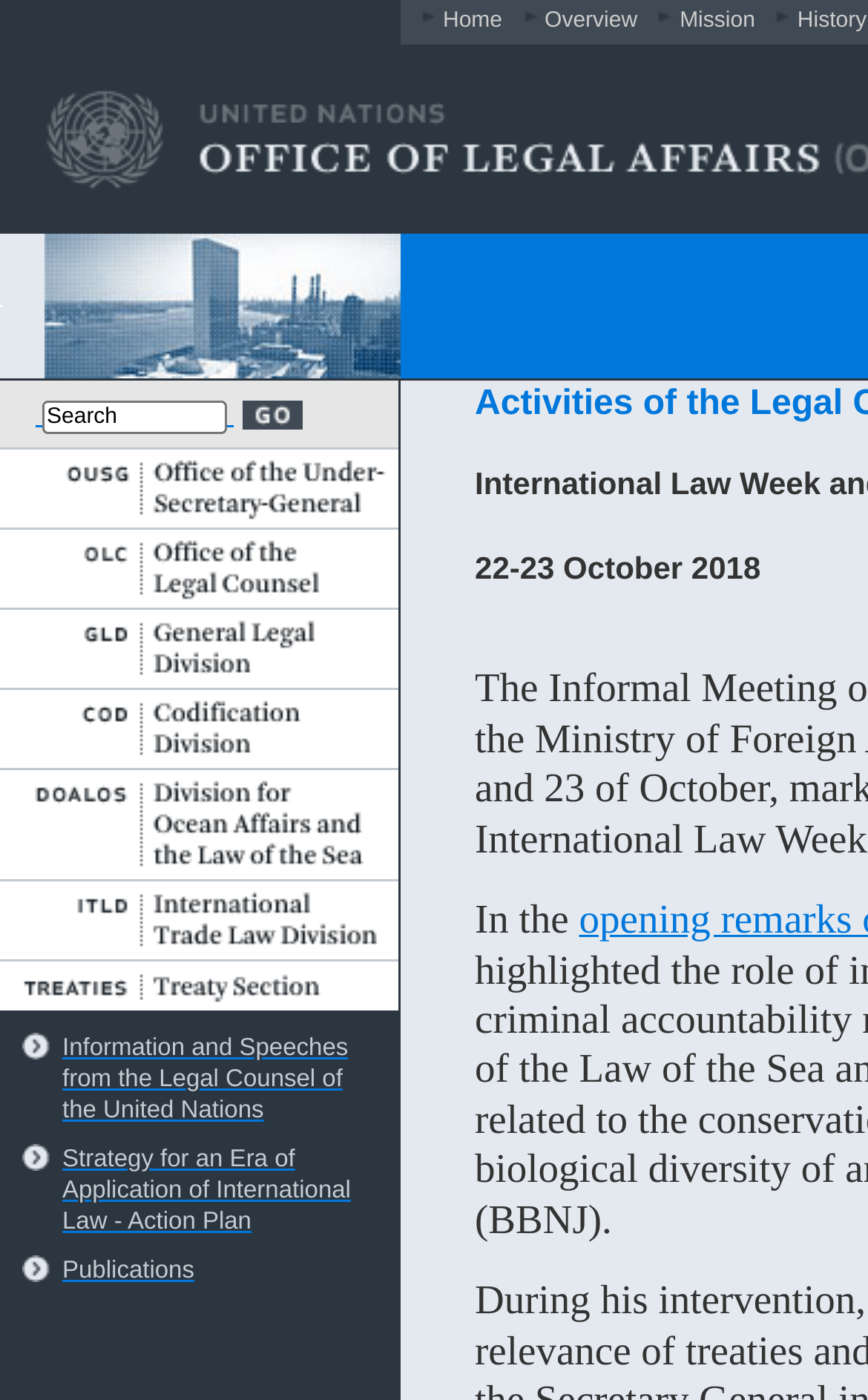Locate and generate the text content of the webpage's heading.

International Law Week and 29th Informal Meeting of Legal Advisers

